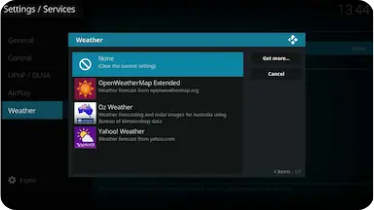Give an in-depth description of what is happening in the image.

The image depicts a user interface for a weather settings menu within a media center application, likely Kodi. The interface shows the "Weather" section prominently at the top, with options for various weather services displayed below it. 

At the top of the menu, there is an option labeled "None," which allows users to clear the current weather settings. Below this, three weather service options are visible: 

1. **OpenWeatherMap Extended**: This option is accompanied by a sun icon, indicating its function to provide weather forecasts, possibly featuring detailed meteorological data.
   
2. **Oz Weather**: Another service highlighted with its own icon and offering forecasts for Australia based on Bureau of Meteorology data.
   
3. **Yahoo Weather**: Marked with a purple icon, this service provides weather updates sourced from Yahoo.

To the right of the options, there is a "Get more..." button, suggesting that users can explore additional services or settings. Additionally, a "Cancel" option is also visible, allowing users to exit the menu without making changes. The entire interface is set against a dark background, emphasizing the menu items and their icons for ease of navigation. At the bottom, a status indicator suggests that there are more items available to view in this menu, underscoring a well-structured layout for exploring weather services within the application.